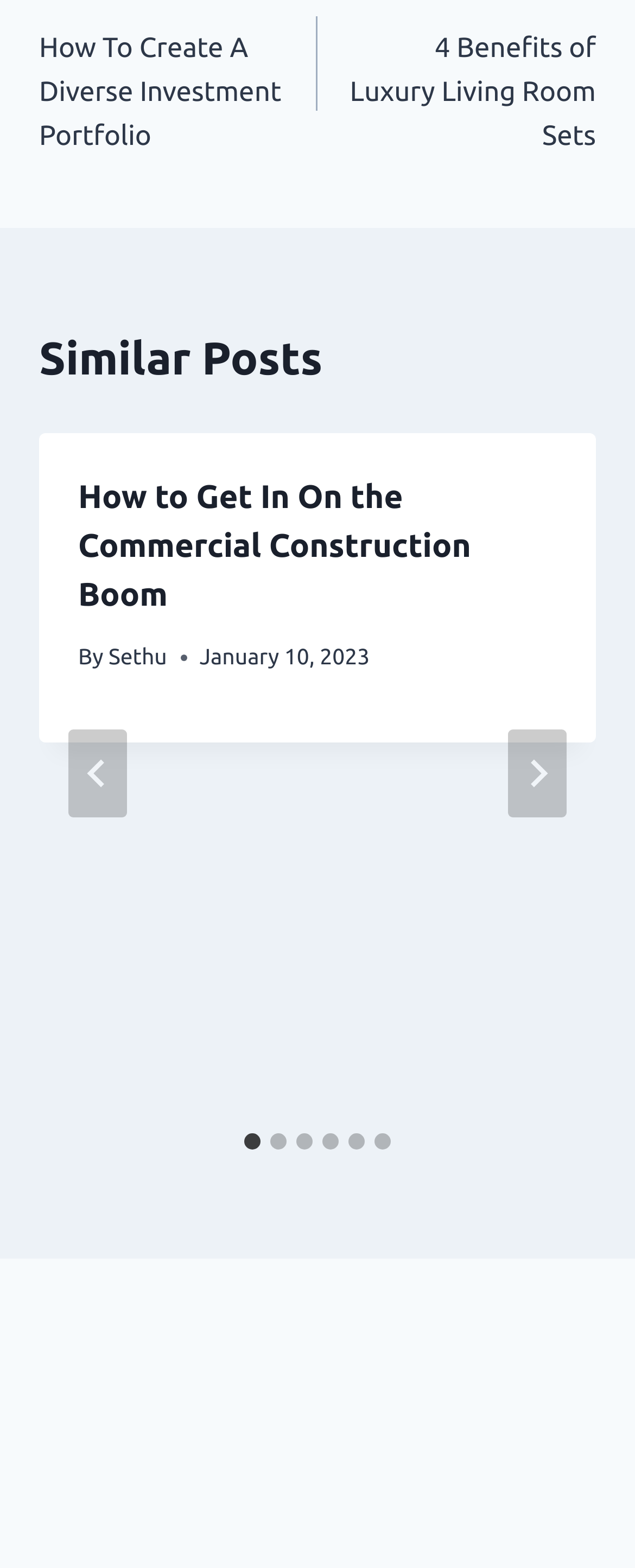Please identify the bounding box coordinates of the element's region that I should click in order to complete the following instruction: "View post details". The bounding box coordinates consist of four float numbers between 0 and 1, i.e., [left, top, right, bottom].

[0.123, 0.301, 0.877, 0.431]